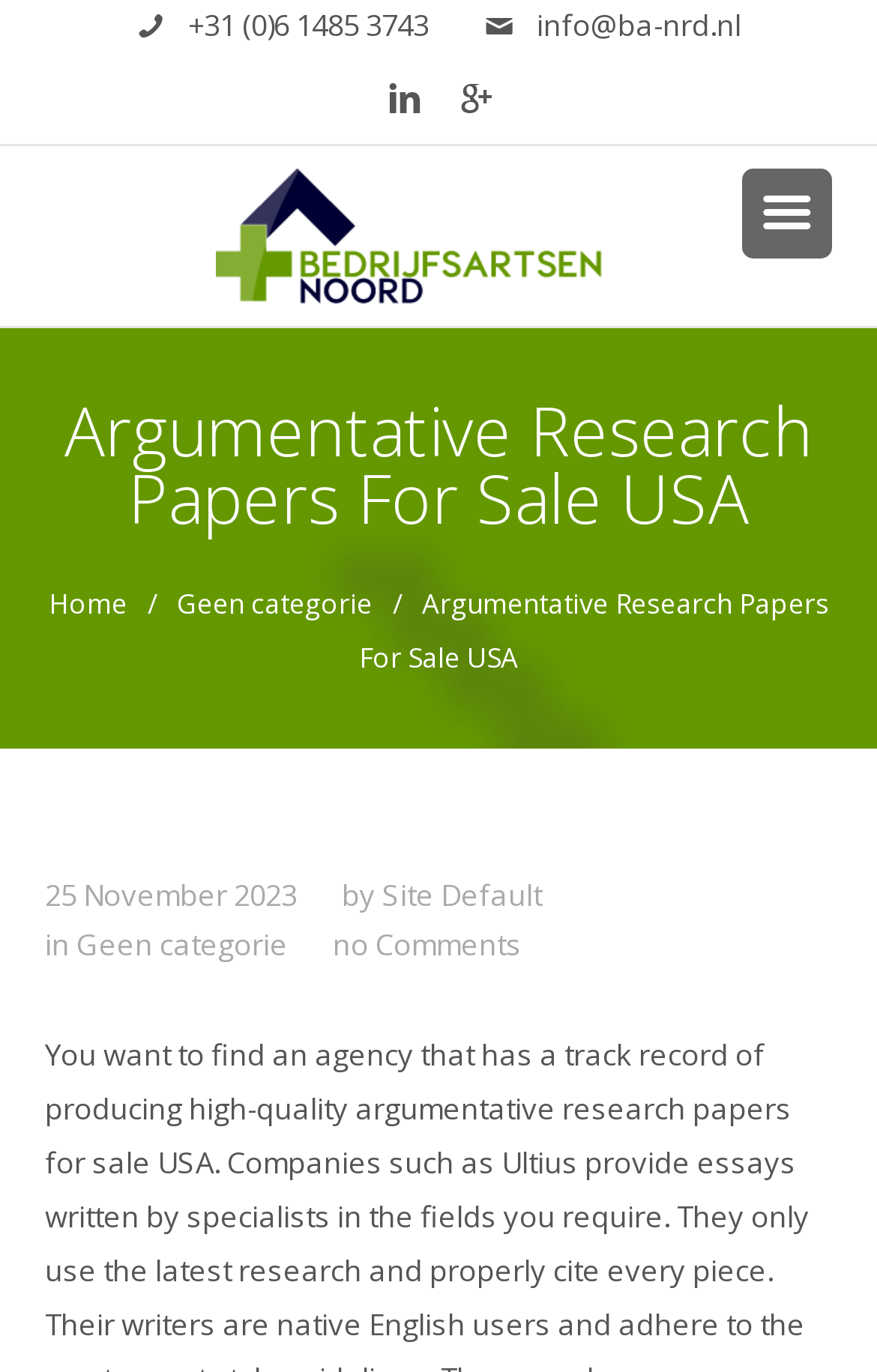Provide the bounding box coordinates for the area that should be clicked to complete the instruction: "Go to Home page".

[0.055, 0.426, 0.145, 0.454]